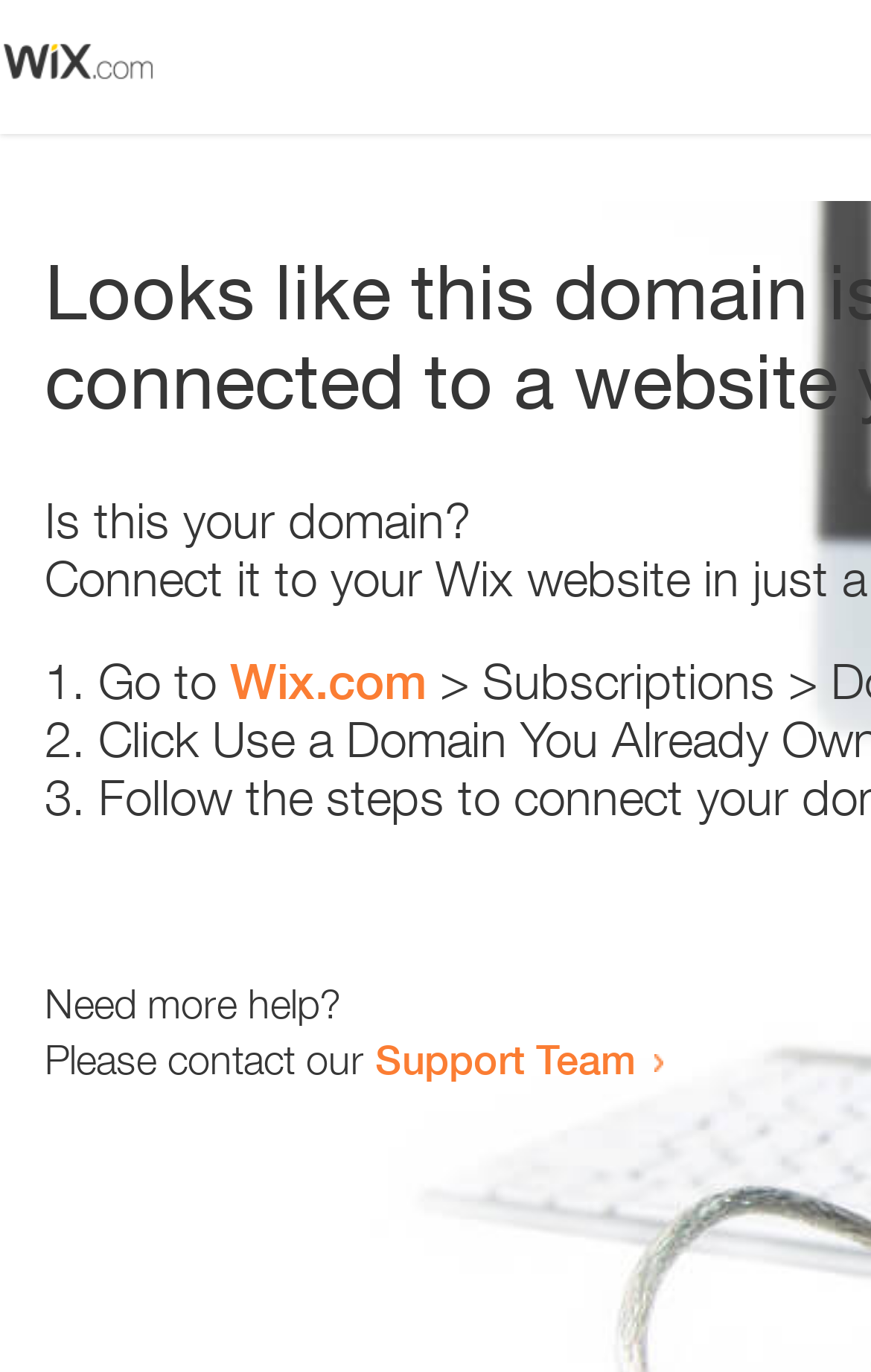Please analyze the image and provide a thorough answer to the question:
What is the domain being referred to?

The webpage contains a link 'Wix.com' which suggests that the domain being referred to is Wix.com. This is further supported by the text 'Is this your domain?' which implies that the webpage is related to domain ownership or management.